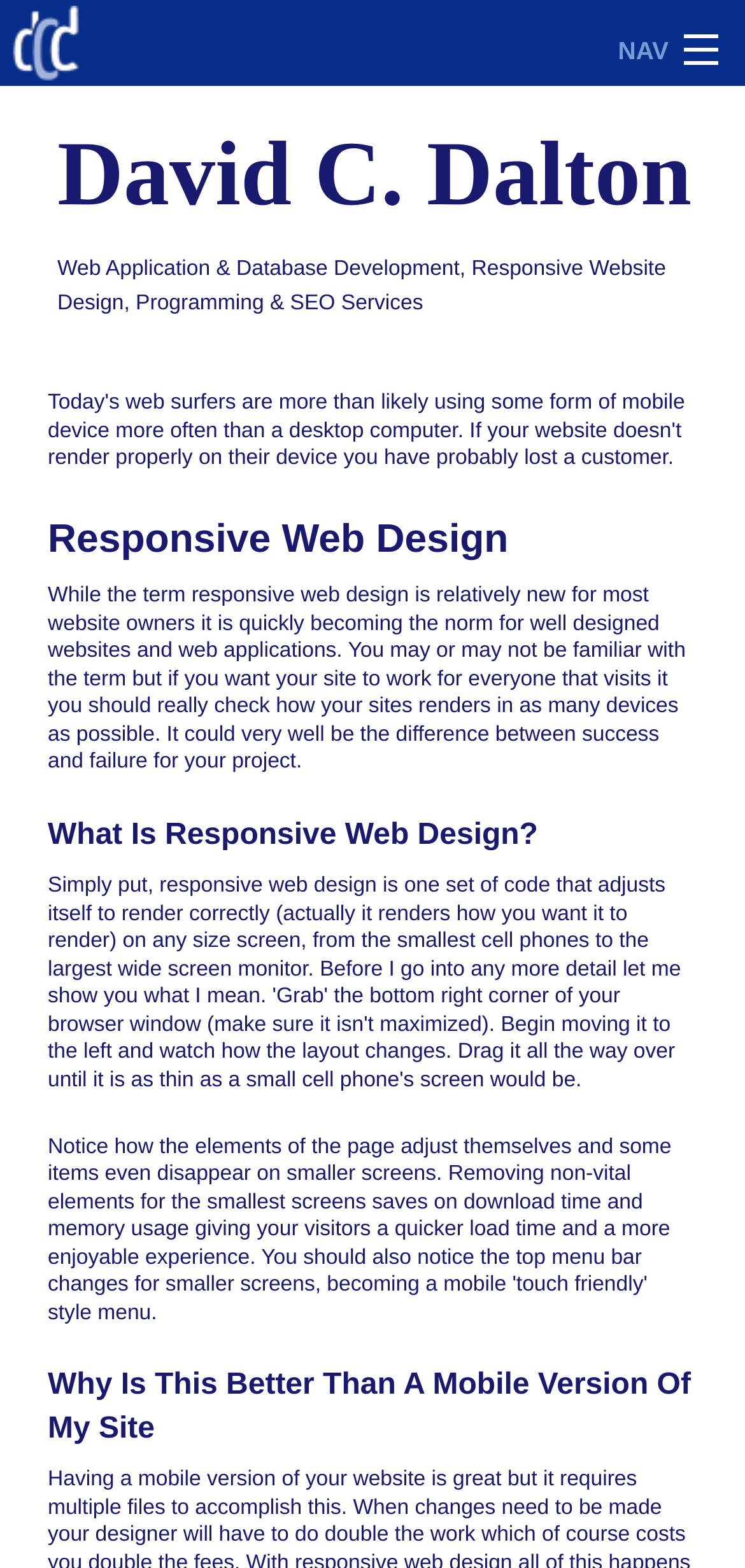What is the name of the person mentioned on the webpage?
Using the image, provide a concise answer in one word or a short phrase.

David C. Dalton